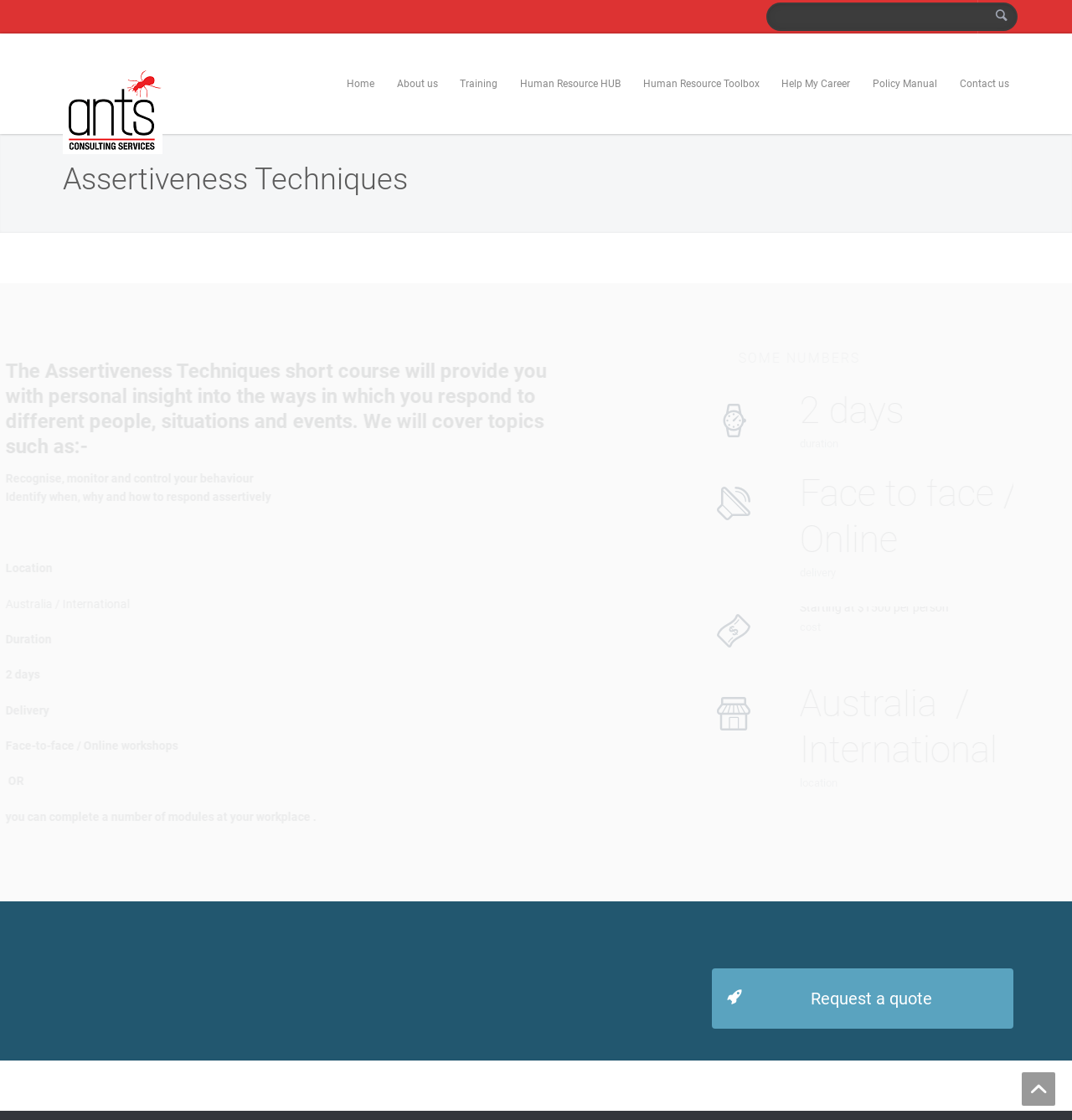Identify the bounding box coordinates of the specific part of the webpage to click to complete this instruction: "Click the 'Ants Consulting' link".

[0.059, 0.06, 0.152, 0.138]